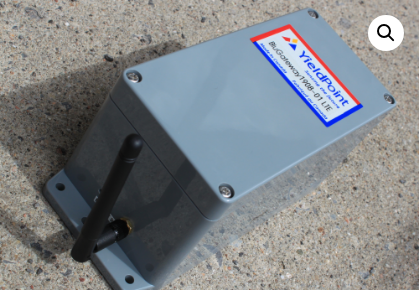Is the device part of a project? Based on the image, give a response in one word or a short phrase.

Yes